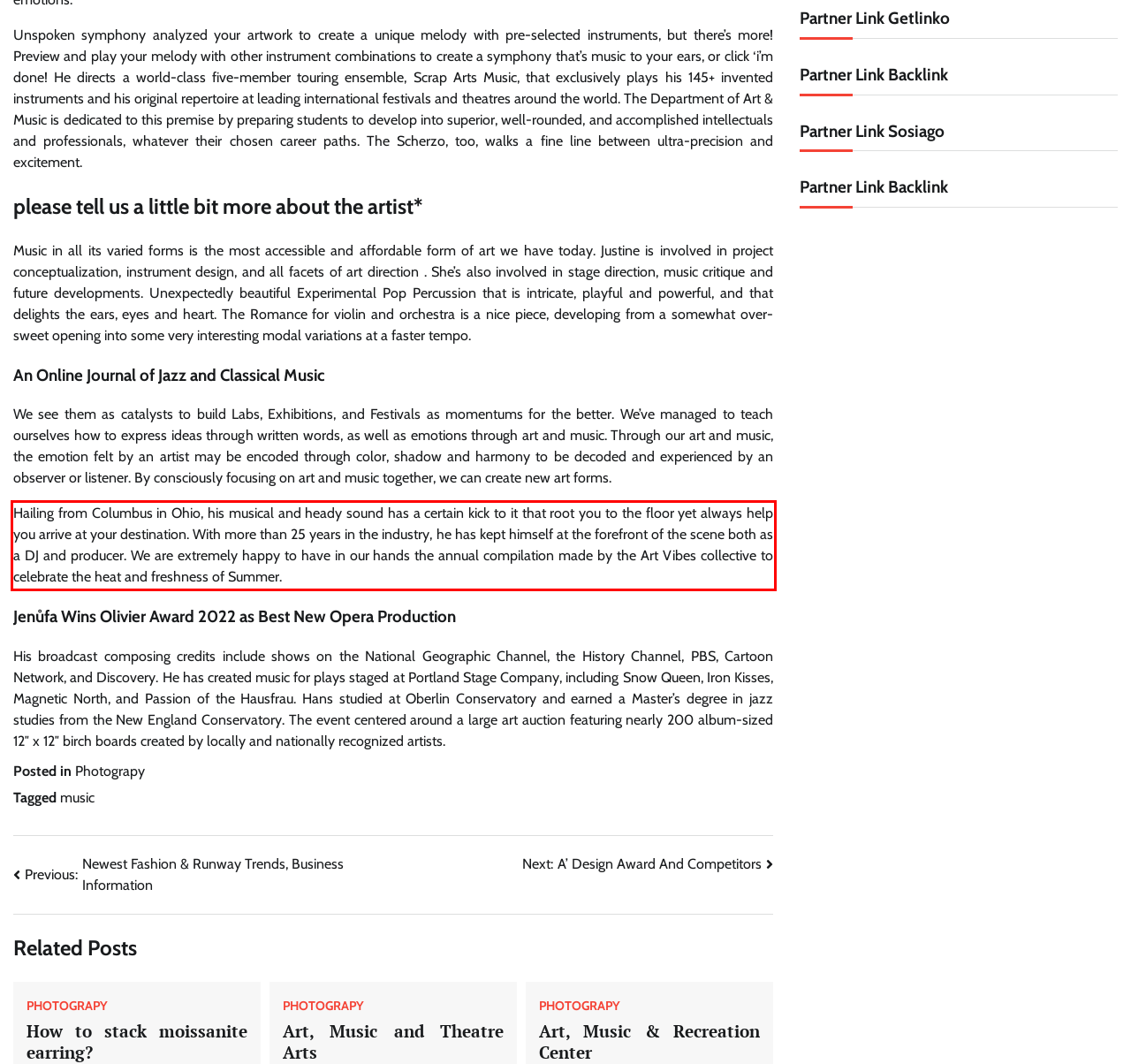Extract and provide the text found inside the red rectangle in the screenshot of the webpage.

Hailing from Columbus in Ohio, his musical and heady sound has a certain kick to it that root you to the floor yet always help you arrive at your destination. With more than 25 years in the industry, he has kept himself at the forefront of the scene both as a DJ and producer. We are extremely happy to have in our hands the annual compilation made by the Art Vibes collective to celebrate the heat and freshness of Summer.